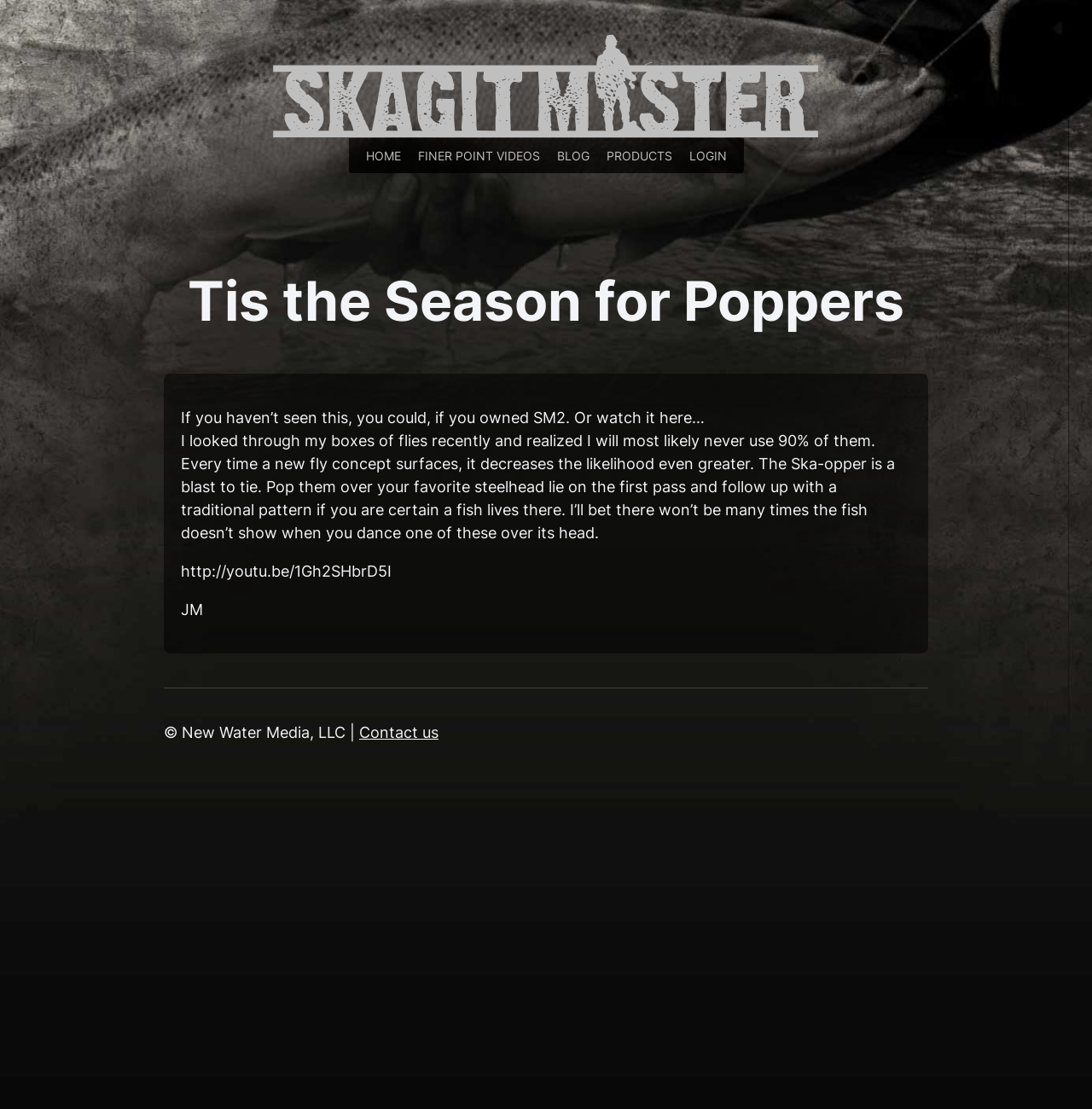Answer with a single word or phrase: 
What is the URL mentioned in the article?

http://youtu.be/1Gh2SHbrD5I